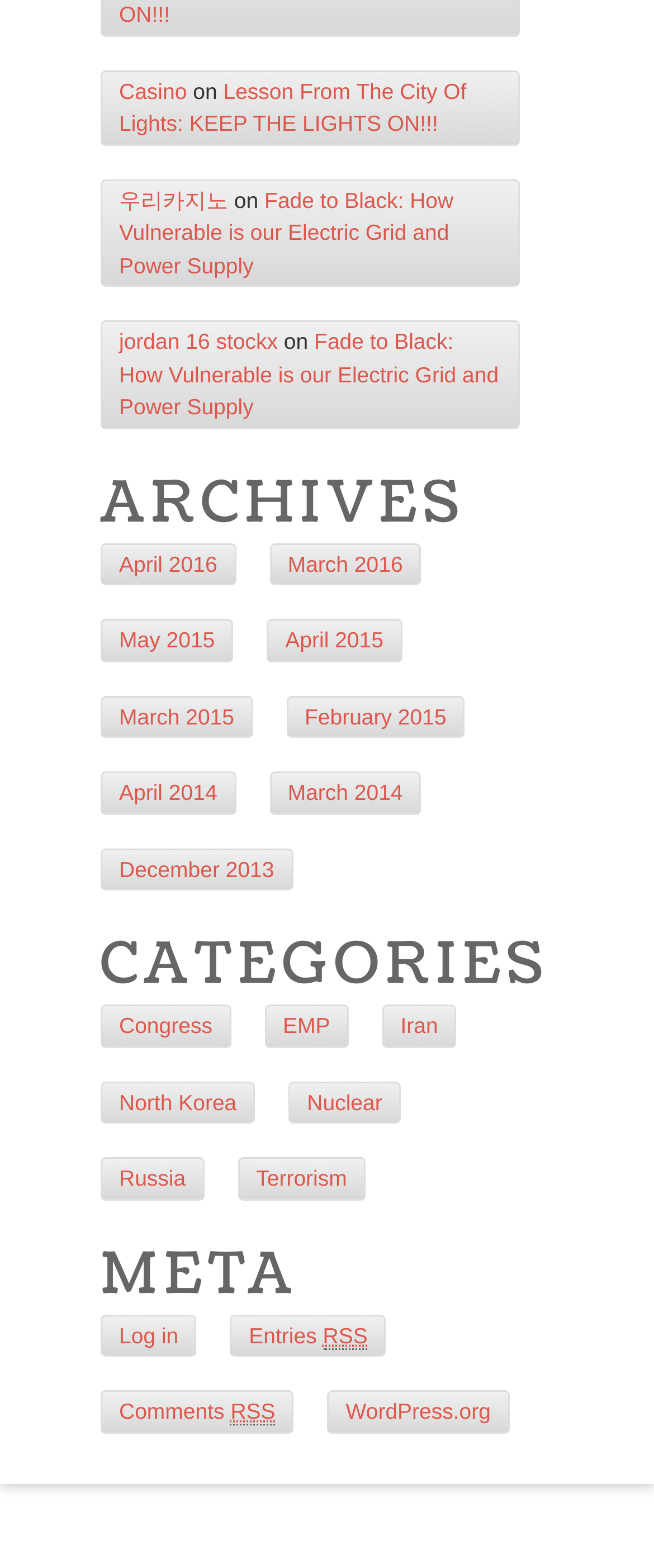Answer the question below using just one word or a short phrase: 
How many RSS links are there?

2